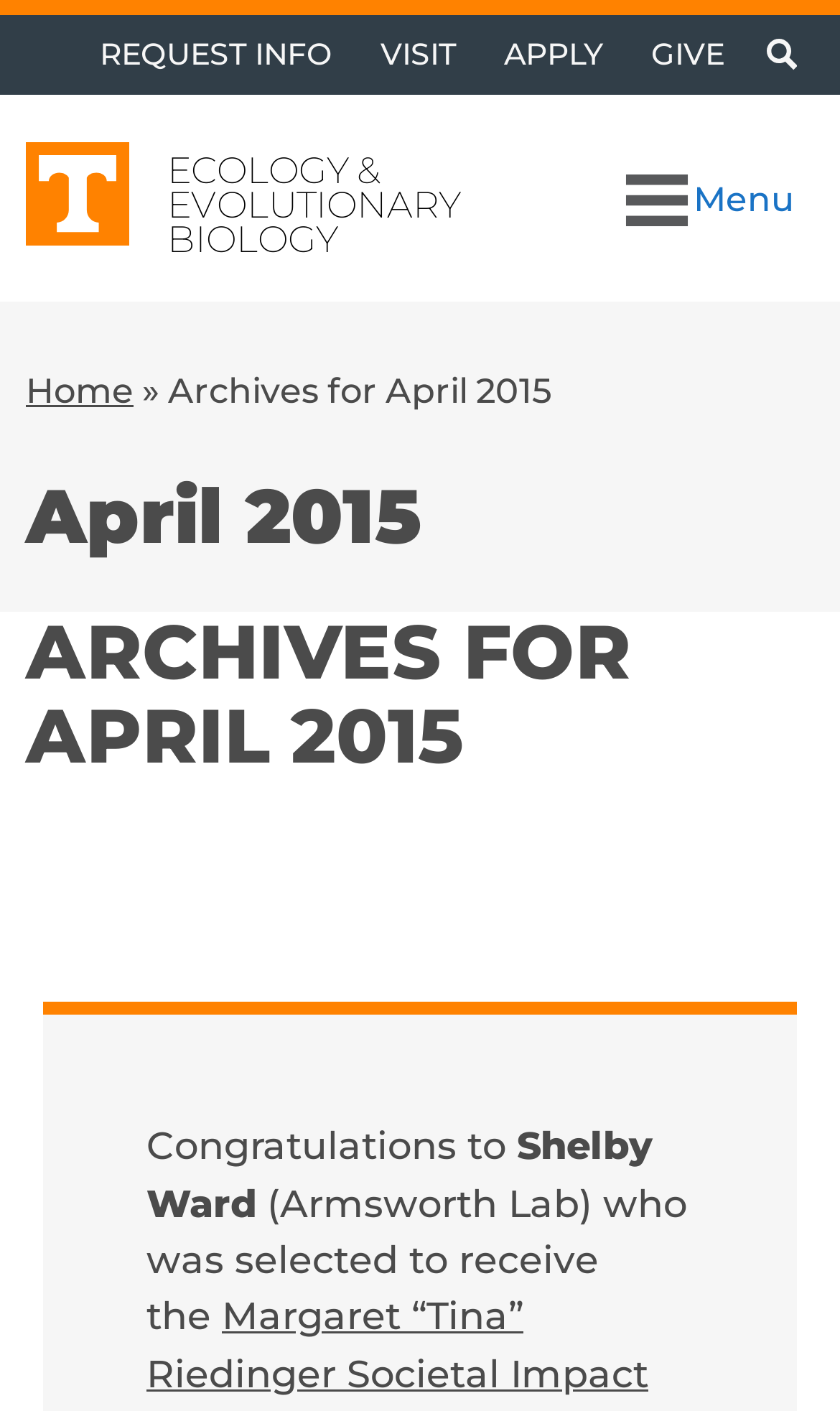Bounding box coordinates are specified in the format (top-left x, top-left y, bottom-right x, bottom-right y). All values are floating point numbers bounded between 0 and 1. Please provide the bounding box coordinate of the region this sentence describes: Request Info

[0.09, 0.011, 0.424, 0.067]